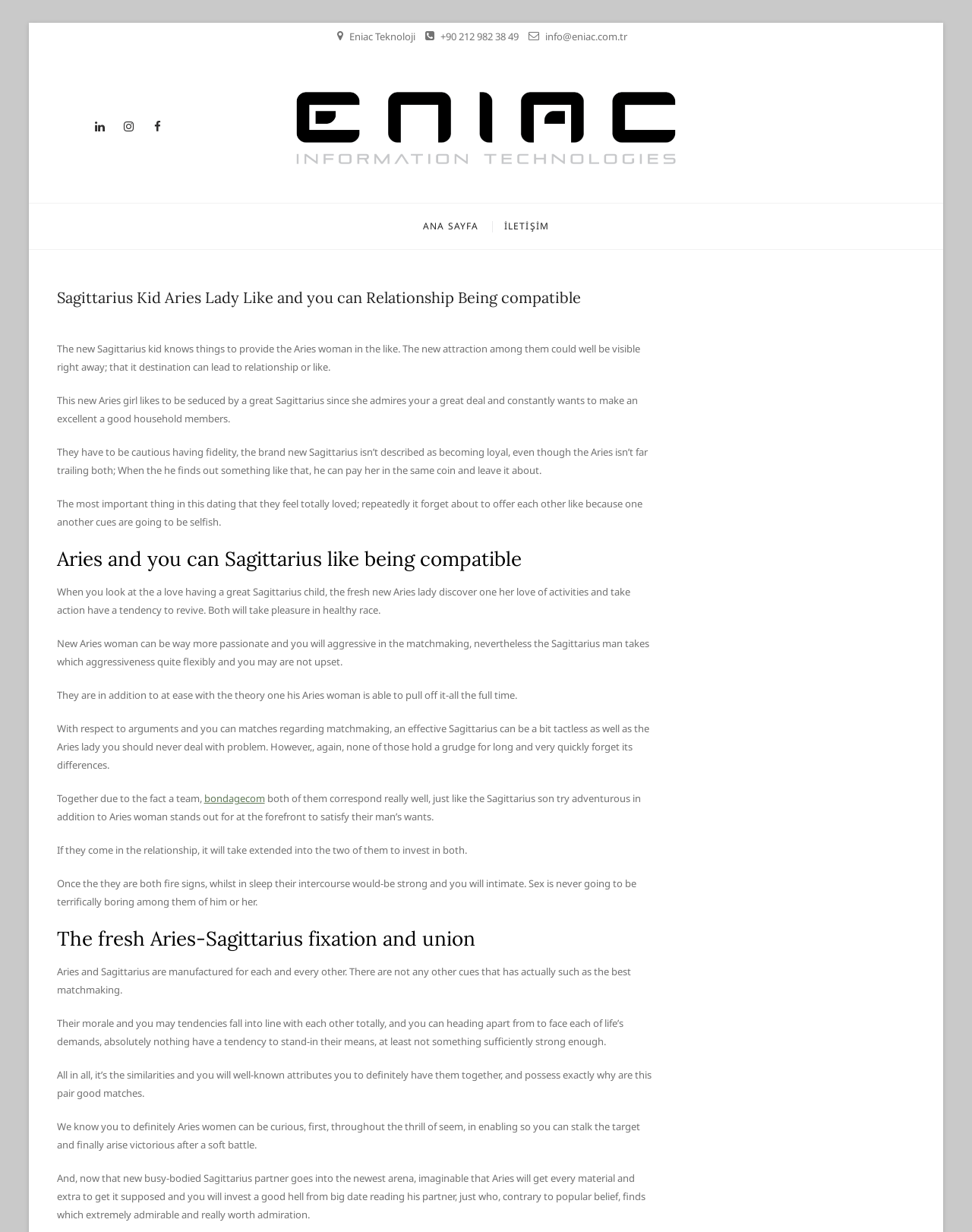Give a one-word or phrase response to the following question: What is the company name?

Eniac Teknoloji